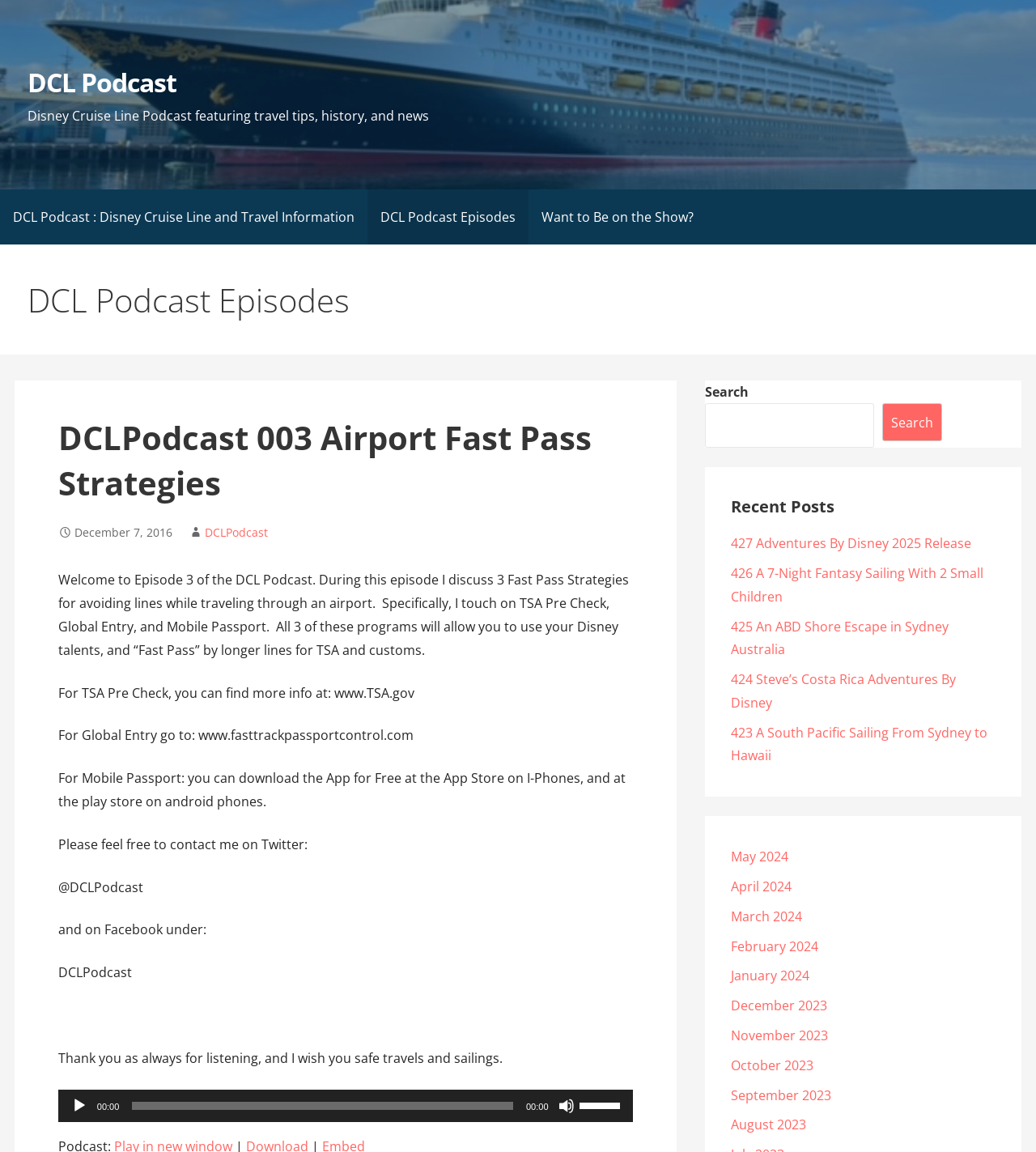Please indicate the bounding box coordinates of the element's region to be clicked to achieve the instruction: "Contact the author on Twitter". Provide the coordinates as four float numbers between 0 and 1, i.e., [left, top, right, bottom].

[0.056, 0.762, 0.138, 0.778]